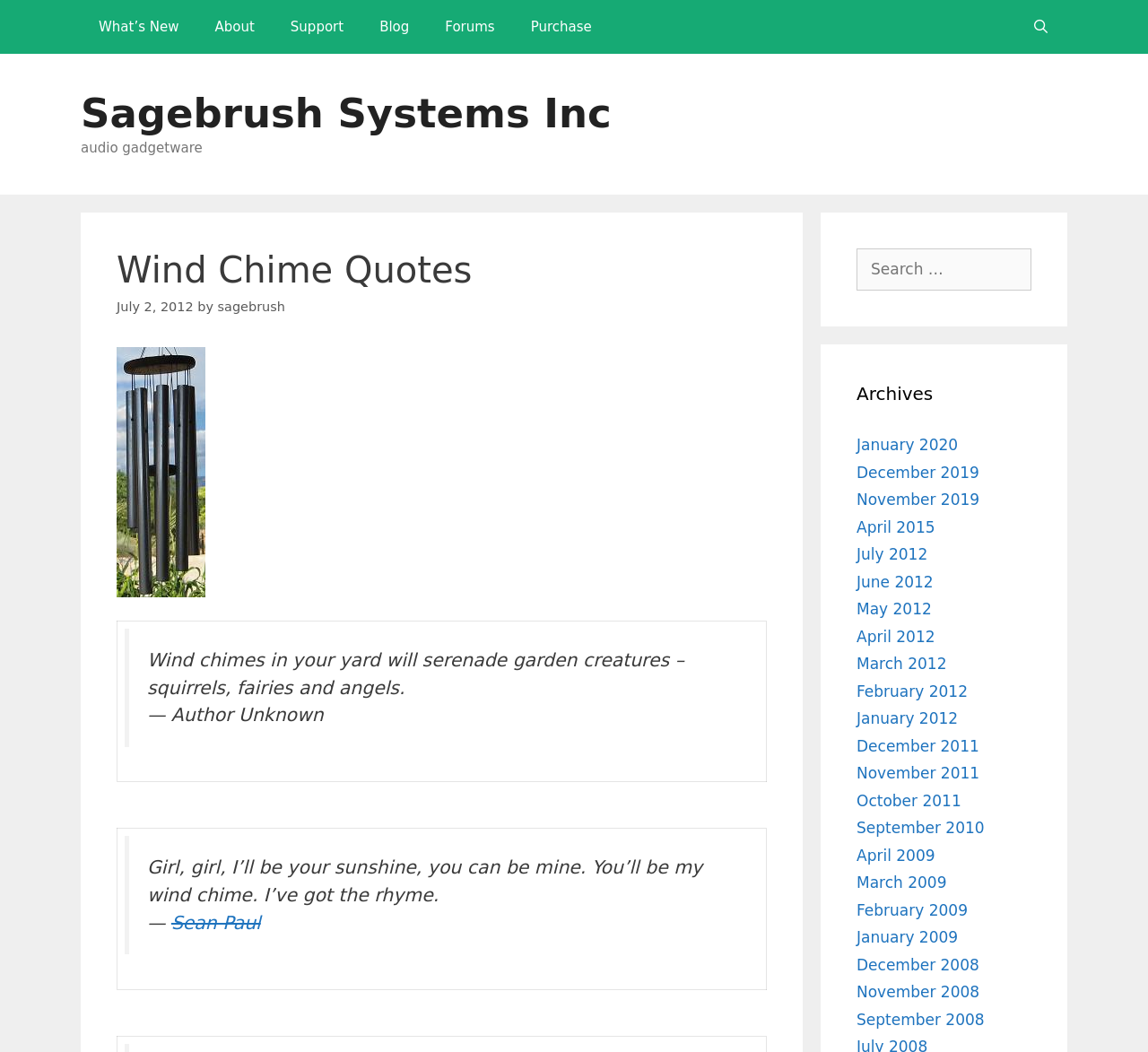Can you determine the bounding box coordinates of the area that needs to be clicked to fulfill the following instruction: "Click on the 'What’s New' link"?

[0.07, 0.0, 0.171, 0.051]